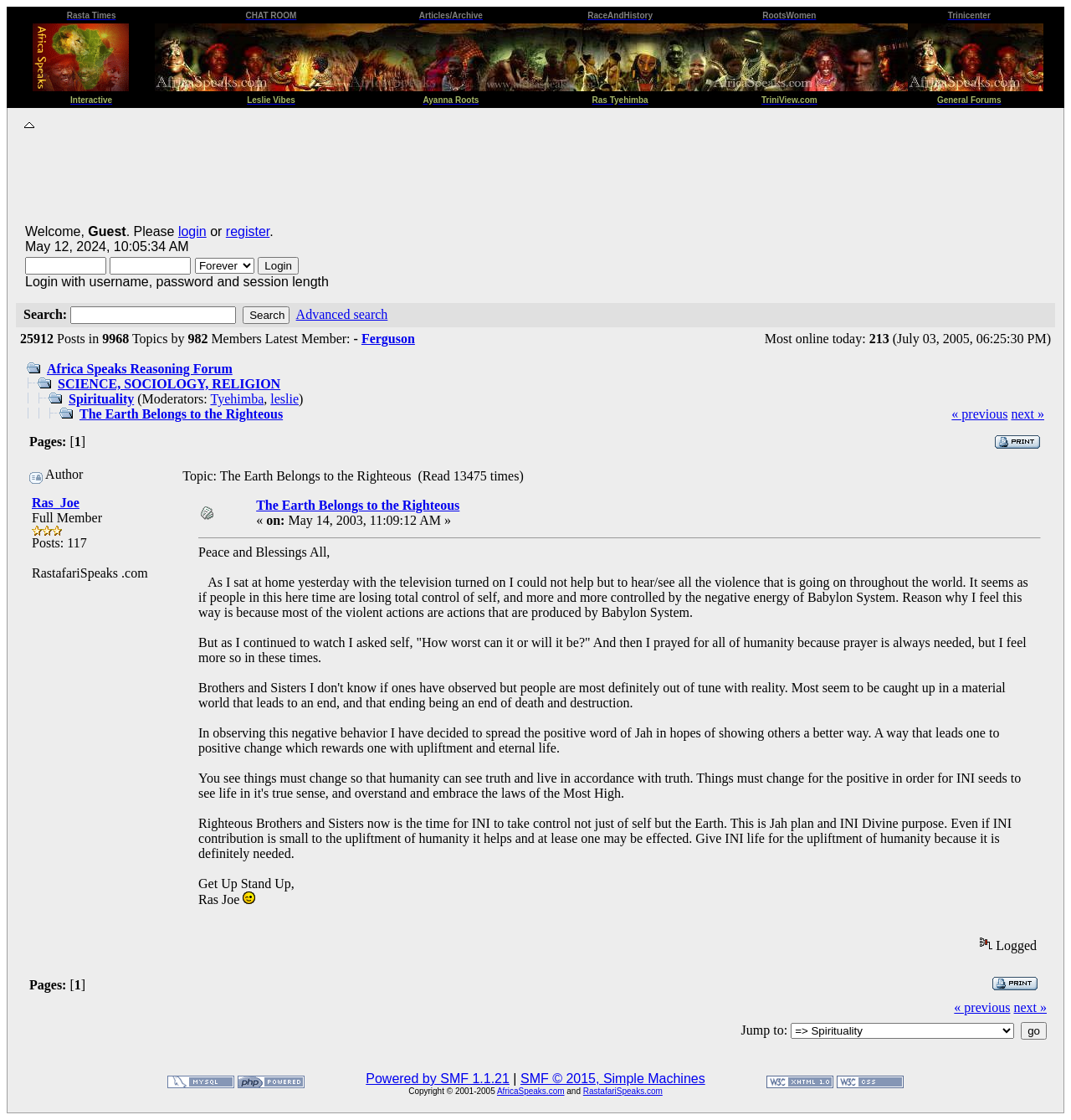What is the name of the first link in the top navigation bar?
Based on the image, provide a one-word or brief-phrase response.

Rasta Times